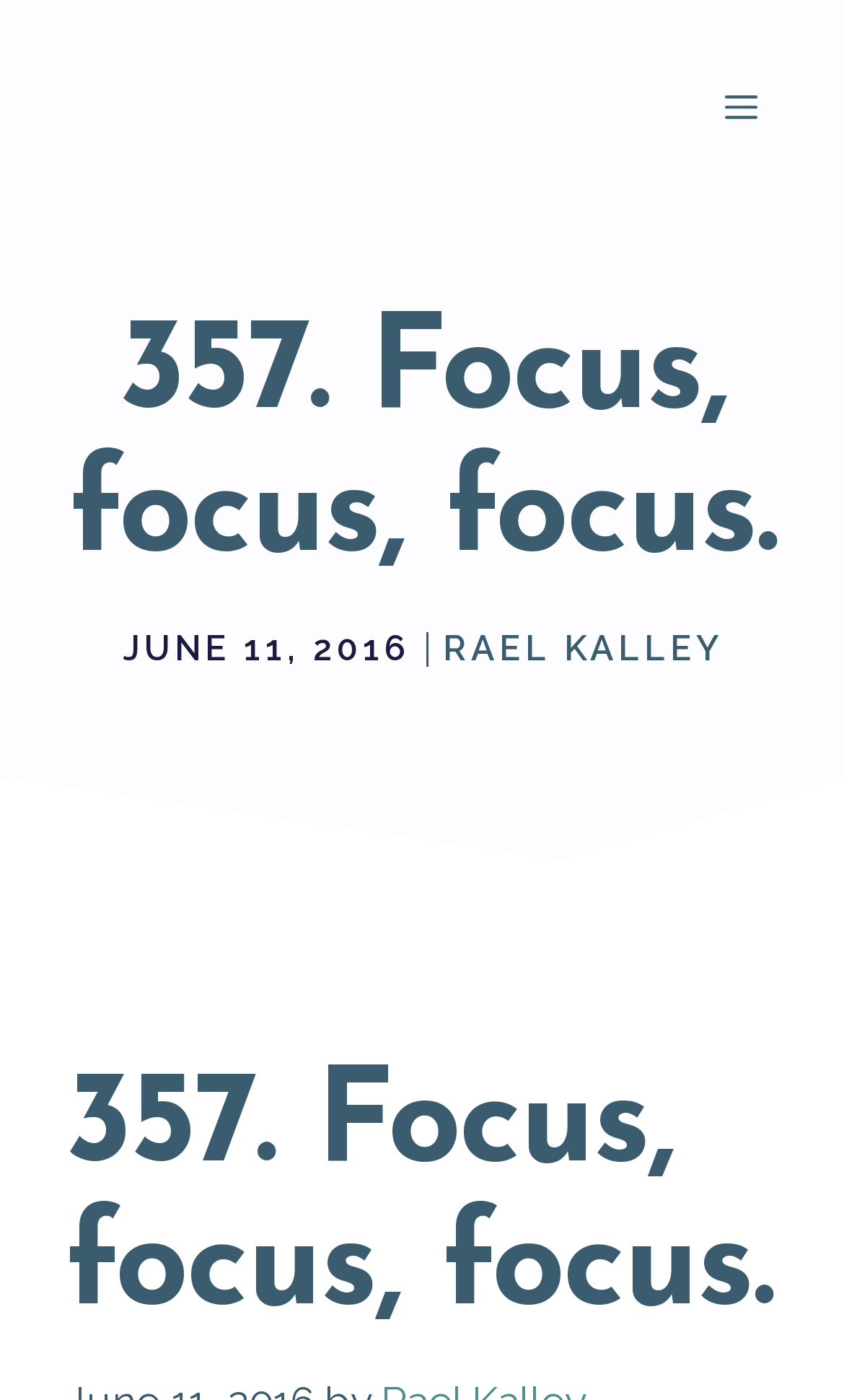Locate the bounding box coordinates for the element described below: "Rael Kalley". The coordinates must be four float values between 0 and 1, formatted as [left, top, right, bottom].

[0.524, 0.448, 0.855, 0.478]